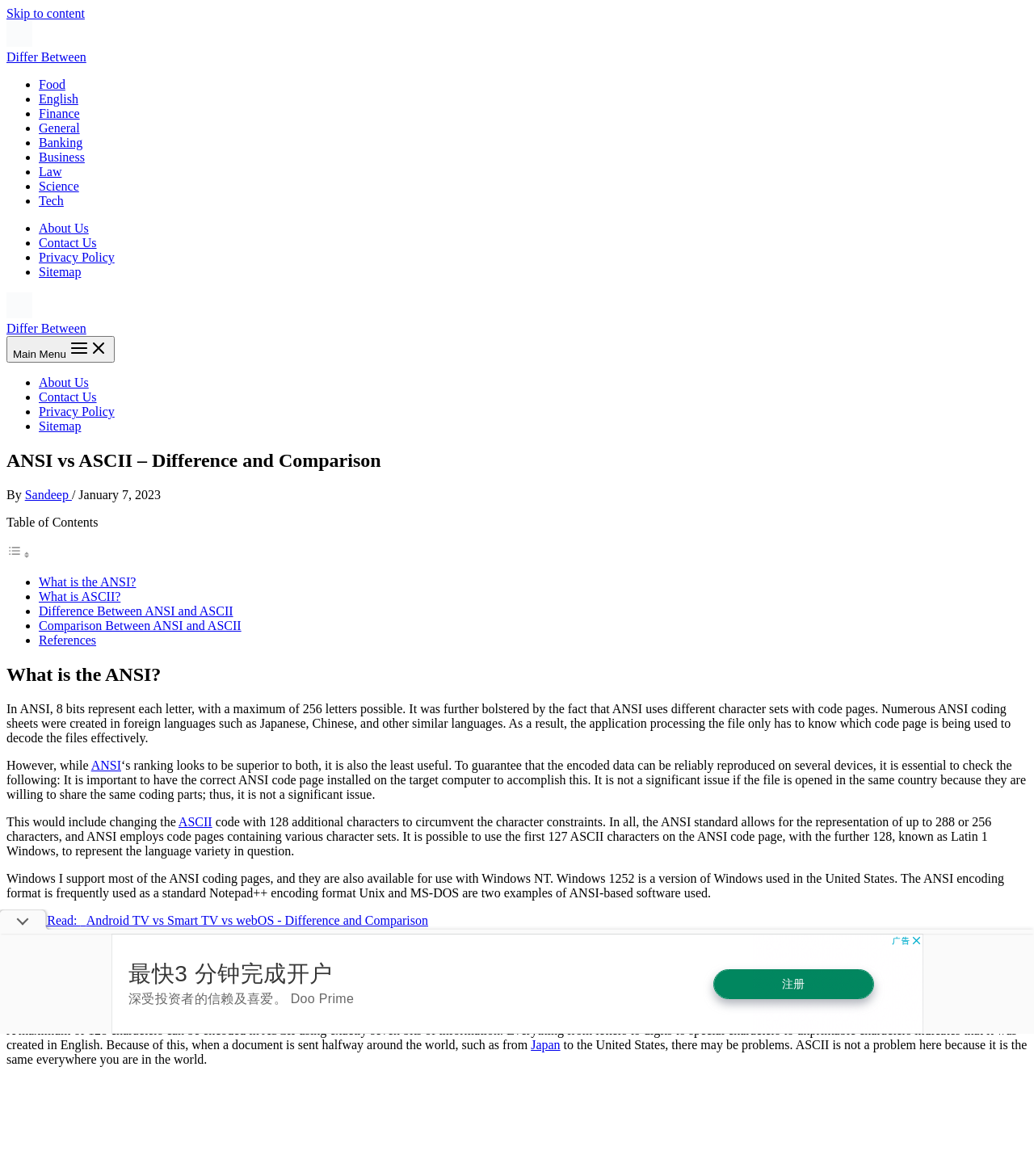What is the date of the article?
Using the information from the image, give a concise answer in one word or a short phrase.

January 7, 2023